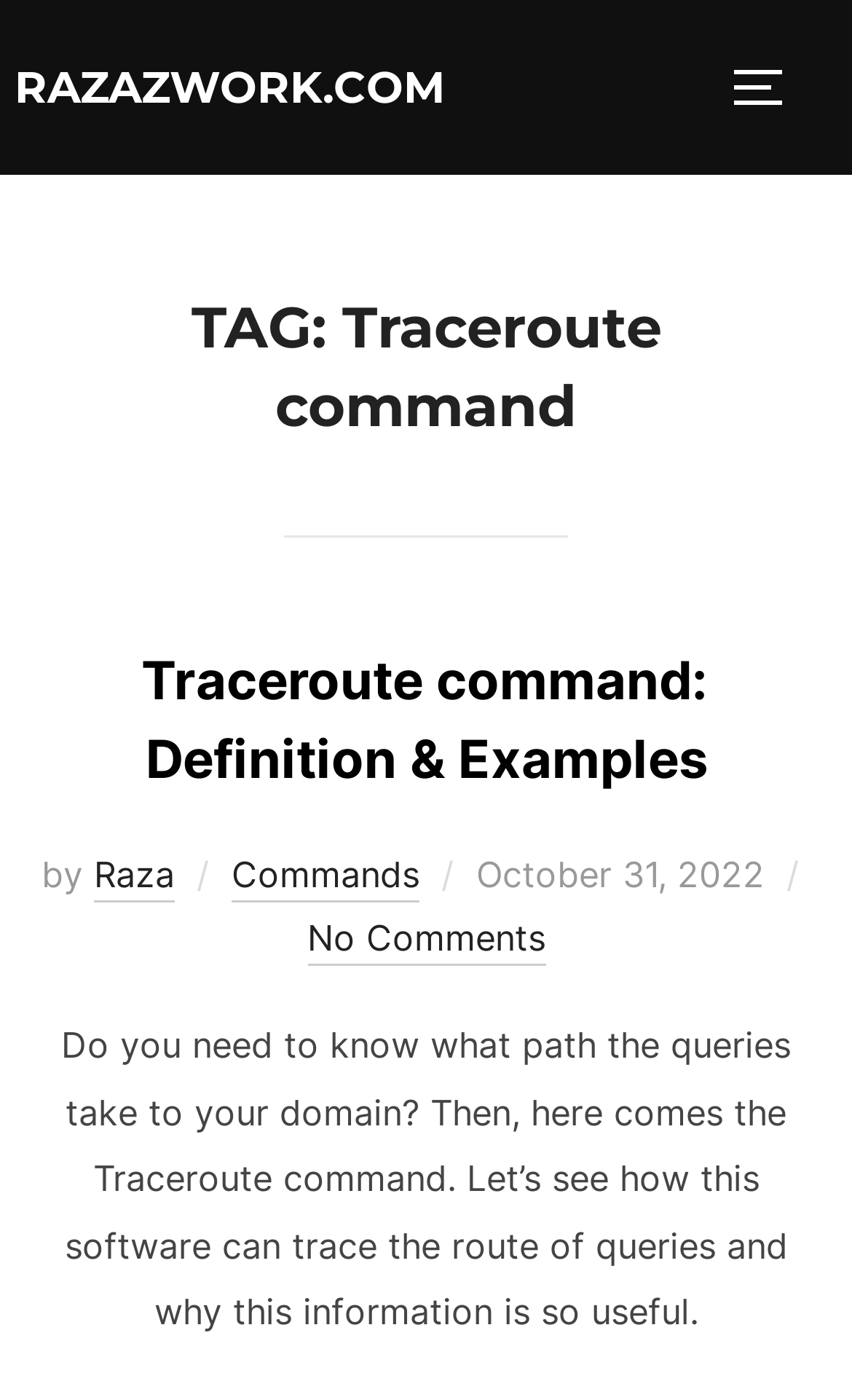What is the purpose of the Traceroute command? Refer to the image and provide a one-word or short phrase answer.

to trace the route of queries